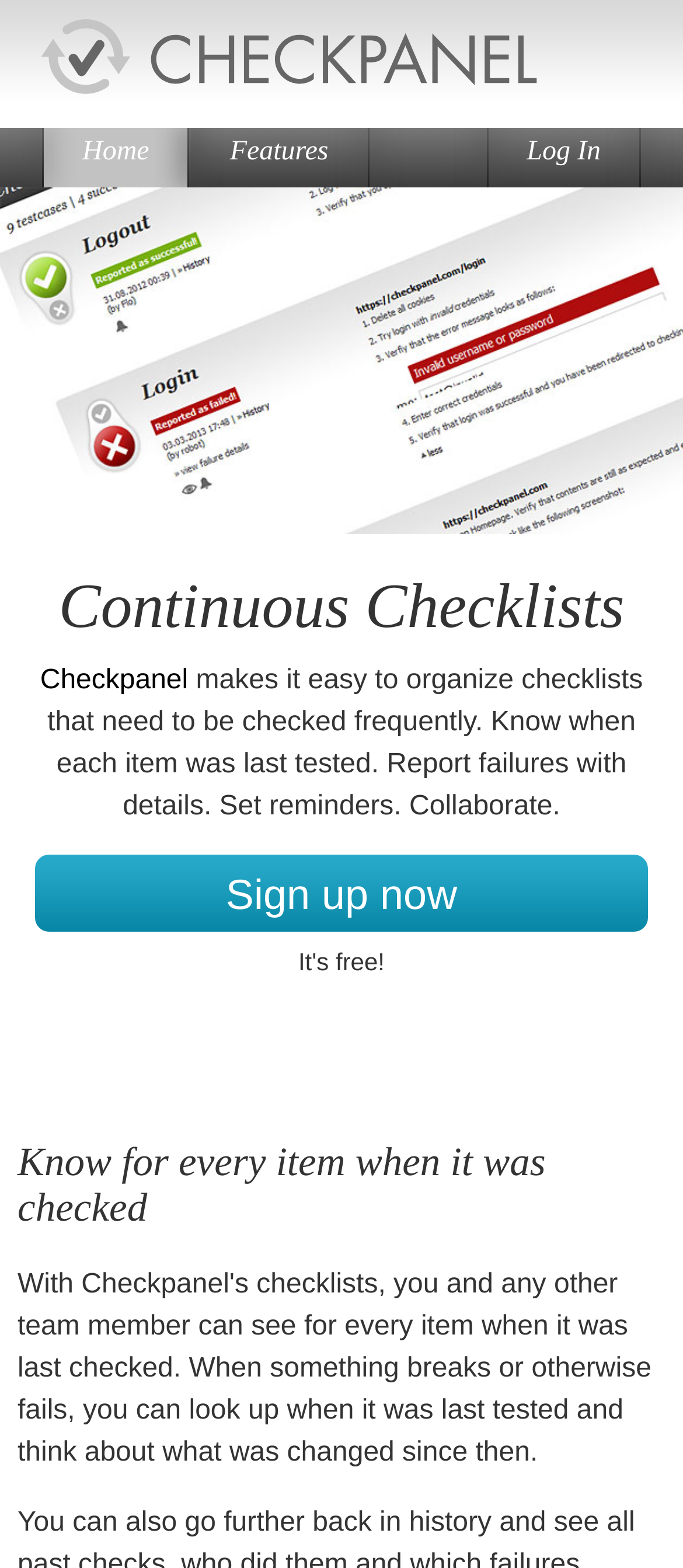What is the purpose of Checkpanel?
Using the image as a reference, give a one-word or short phrase answer.

Organize checklists